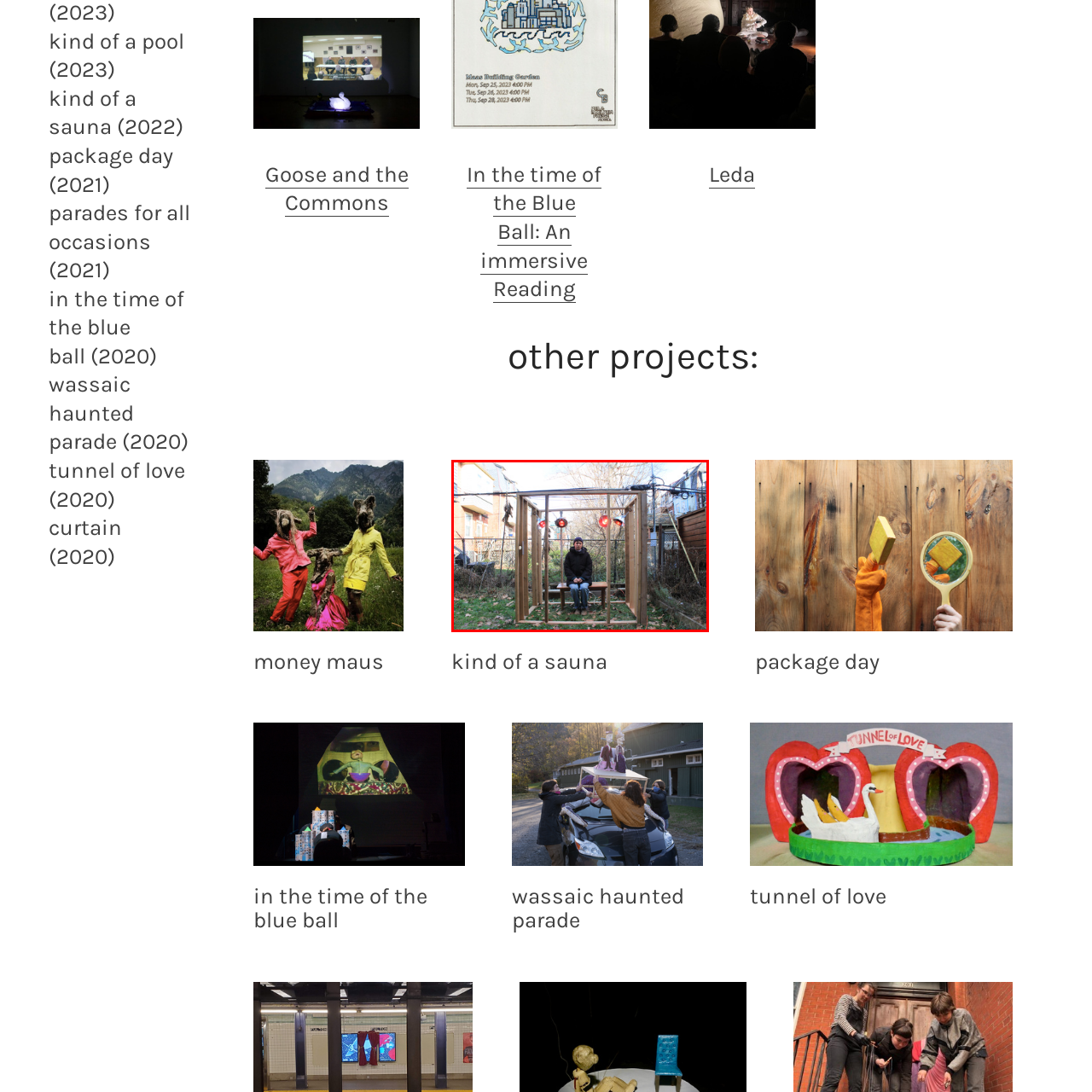Please look at the image highlighted by the red box, What is the title of the artwork?
 Provide your answer using a single word or phrase.

Kind of a sauna